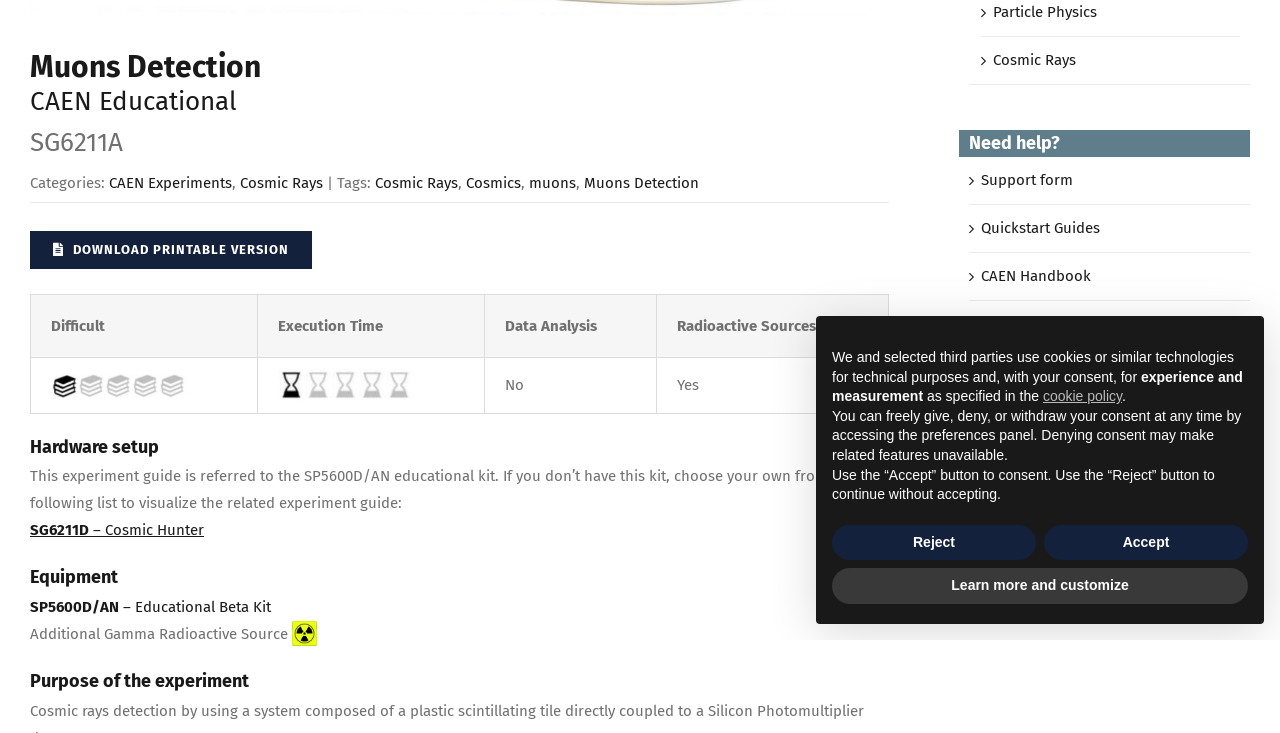Specify the bounding box coordinates (top-left x, top-left y, bottom-right x, bottom-right y) of the UI element in the screenshot that matches this description: Download printable version

[0.023, 0.315, 0.244, 0.367]